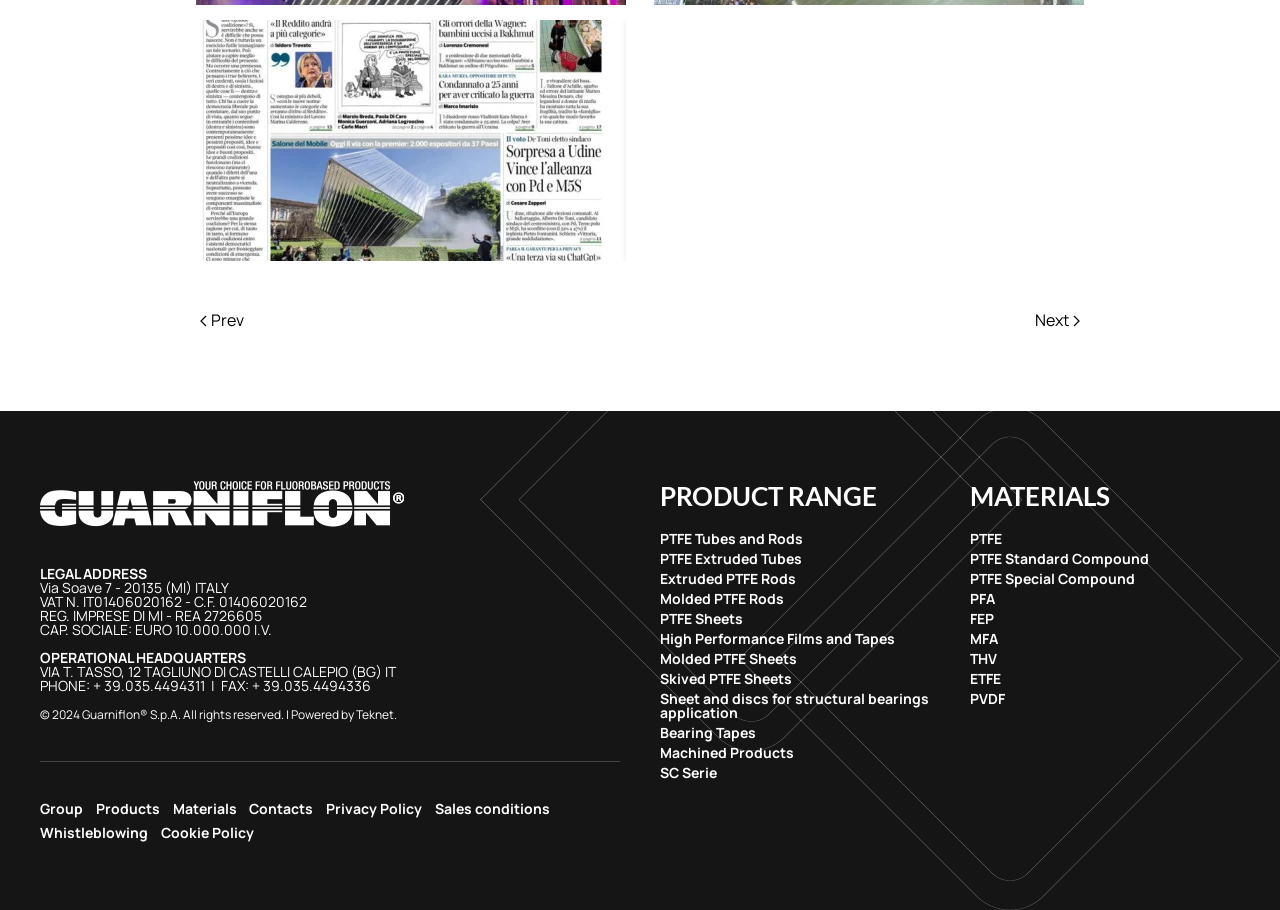Identify the bounding box coordinates necessary to click and complete the given instruction: "Learn about 'PTFE Tubes and Rods'".

[0.516, 0.581, 0.627, 0.602]